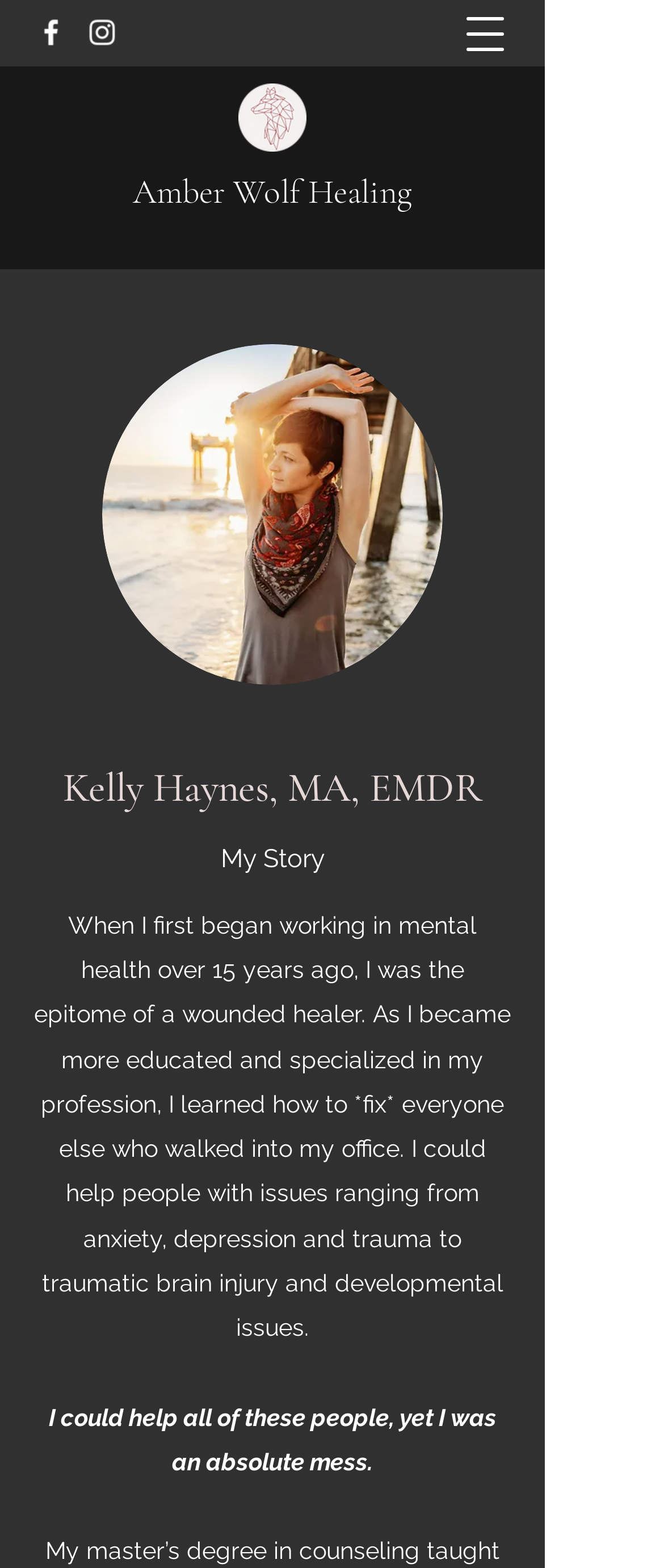What is the profession of Kelly Haynes?
Using the information presented in the image, please offer a detailed response to the question.

Based on the webpage, Kelly Haynes is described as 'Kelly Haynes, MA, EMDR', which suggests that she is a mental health professional with a Master's degree and specialized training in EMDR.